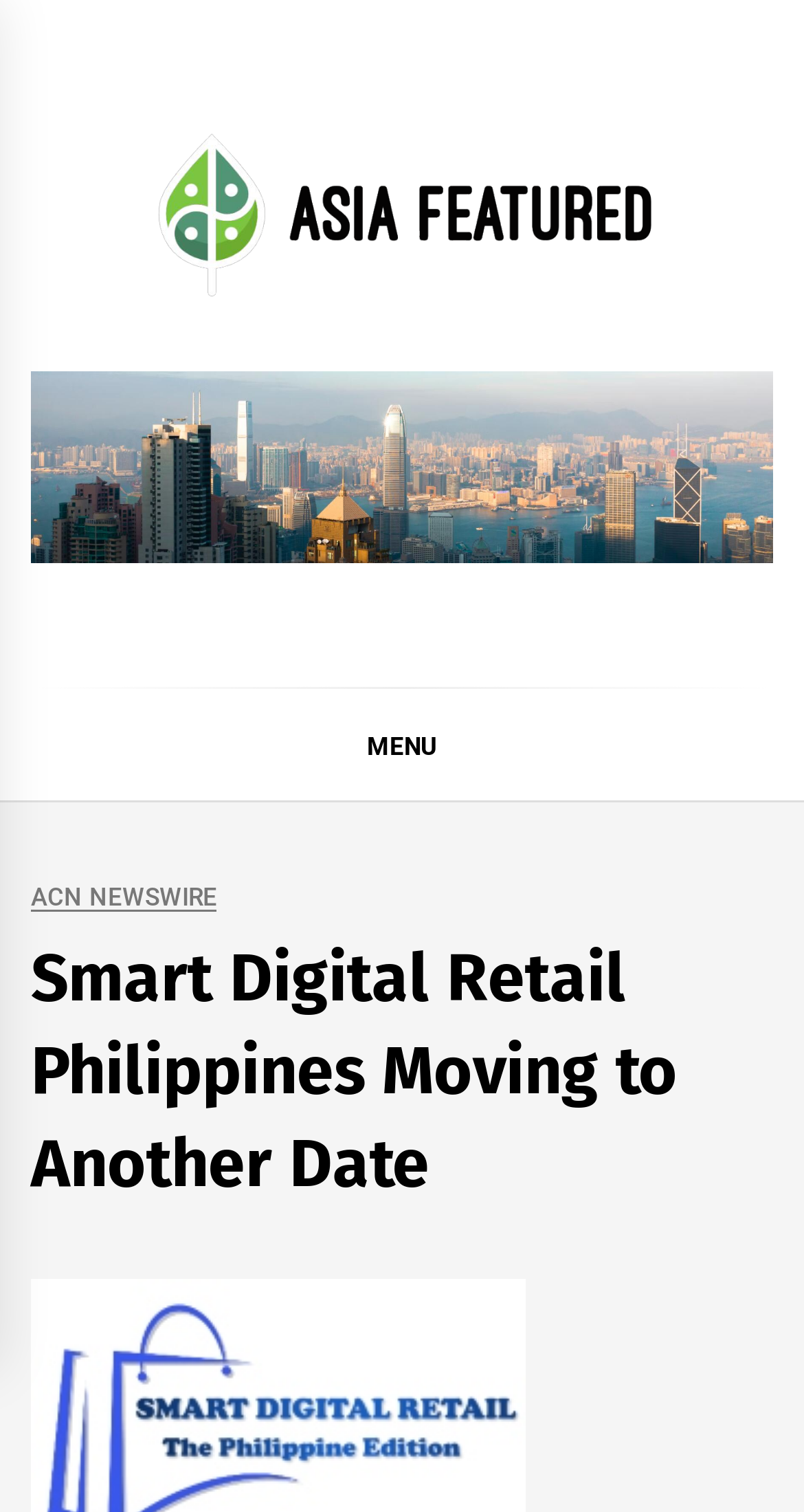What type of news is featured?
Answer the question with as much detail as you can, using the image as a reference.

Based on the webpage, I can see that the title mentions 'Asia Featured' and there is a static text that says 'Latest Singapore, Hongkong News and Headlines, Asia Featured Stories'. This suggests that the webpage features news from Asia.